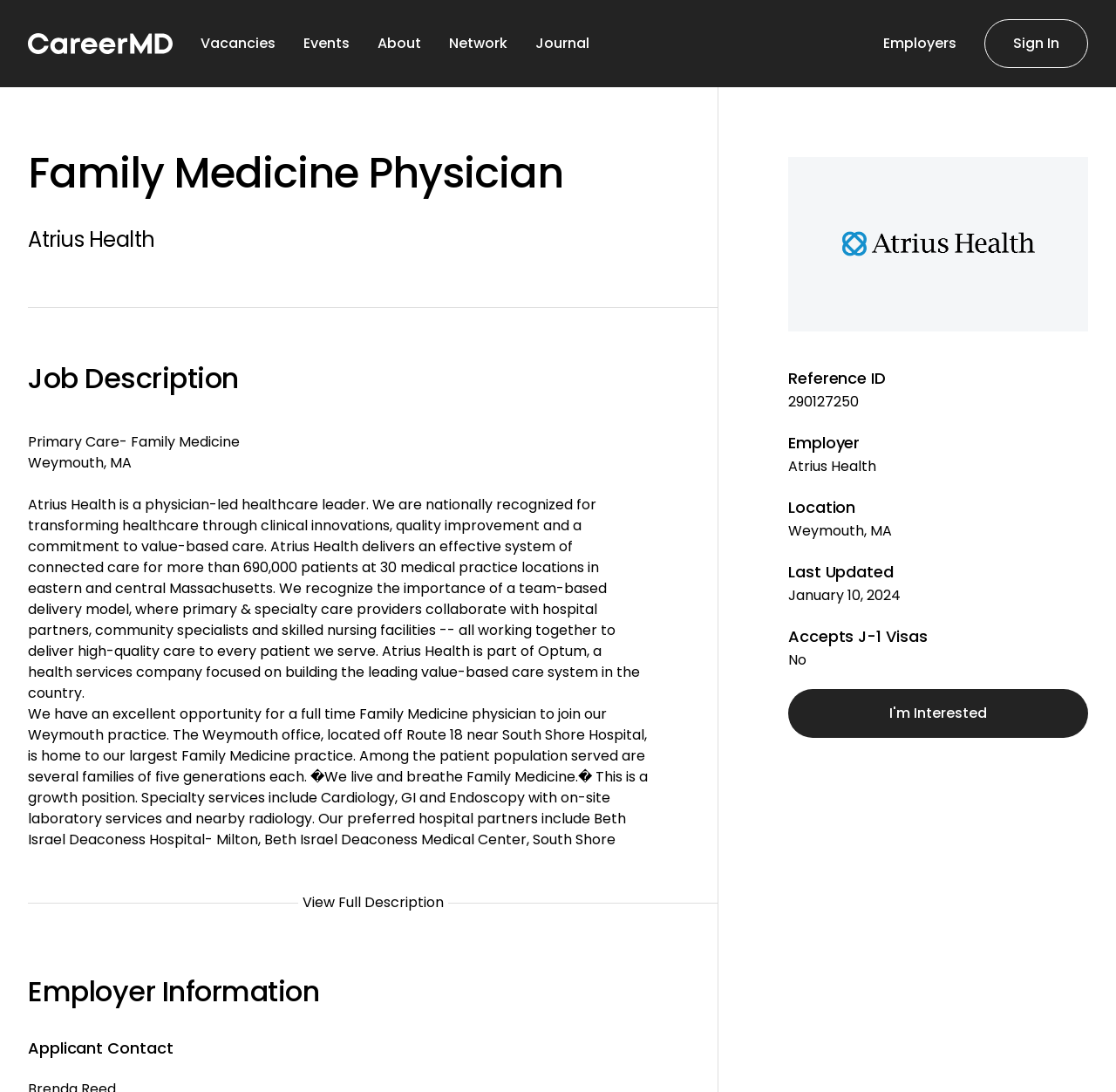Please identify the bounding box coordinates of the area I need to click to accomplish the following instruction: "Go to Events page".

[0.247, 0.03, 0.313, 0.05]